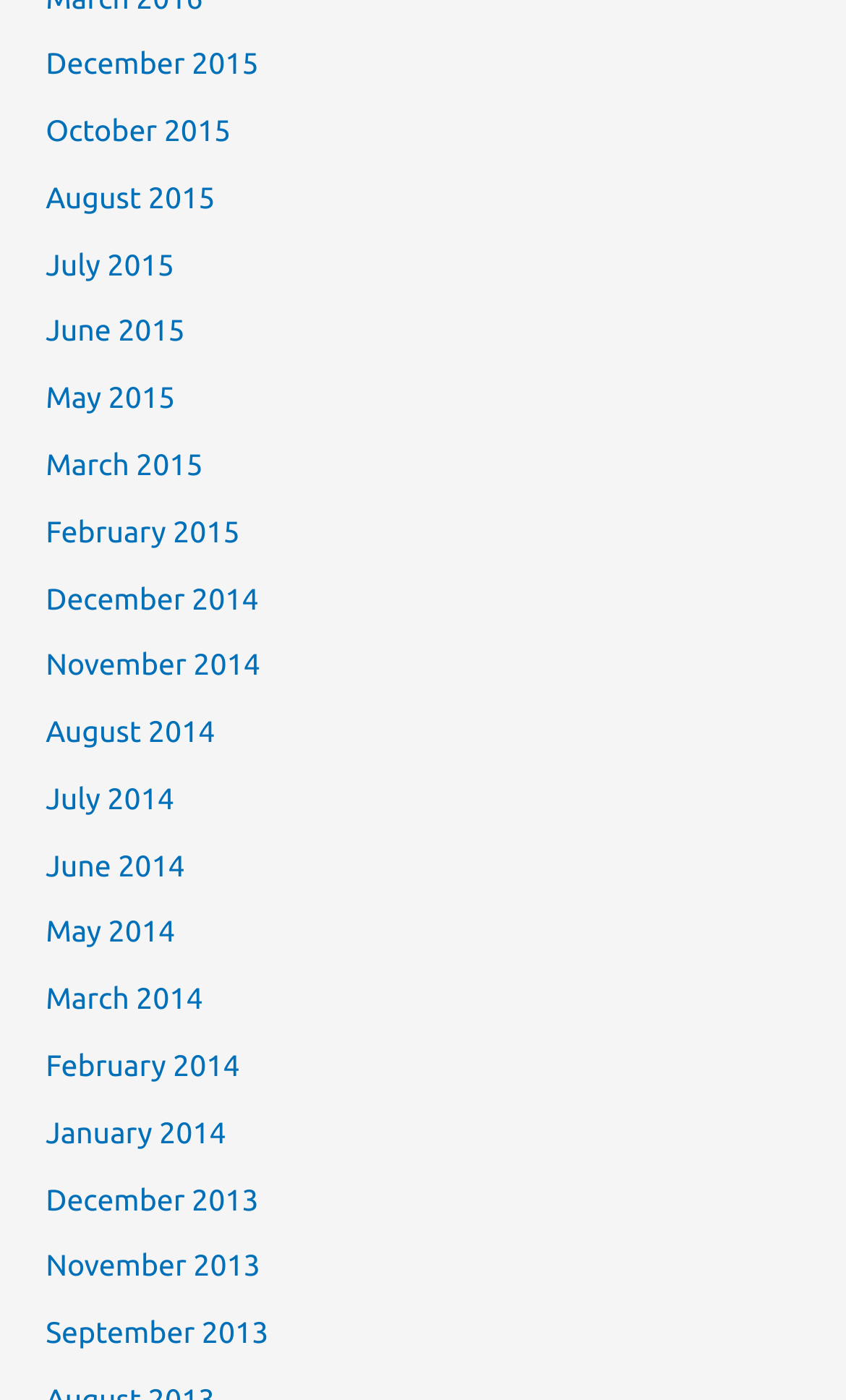Consider the image and give a detailed and elaborate answer to the question: 
What is the position of the link 'June 2014'?

By comparing the y1 and y2 coordinates of the links, I found that the link 'June 2014' has a higher y1 value than 'May 2014', which means it is located below 'May 2014'.